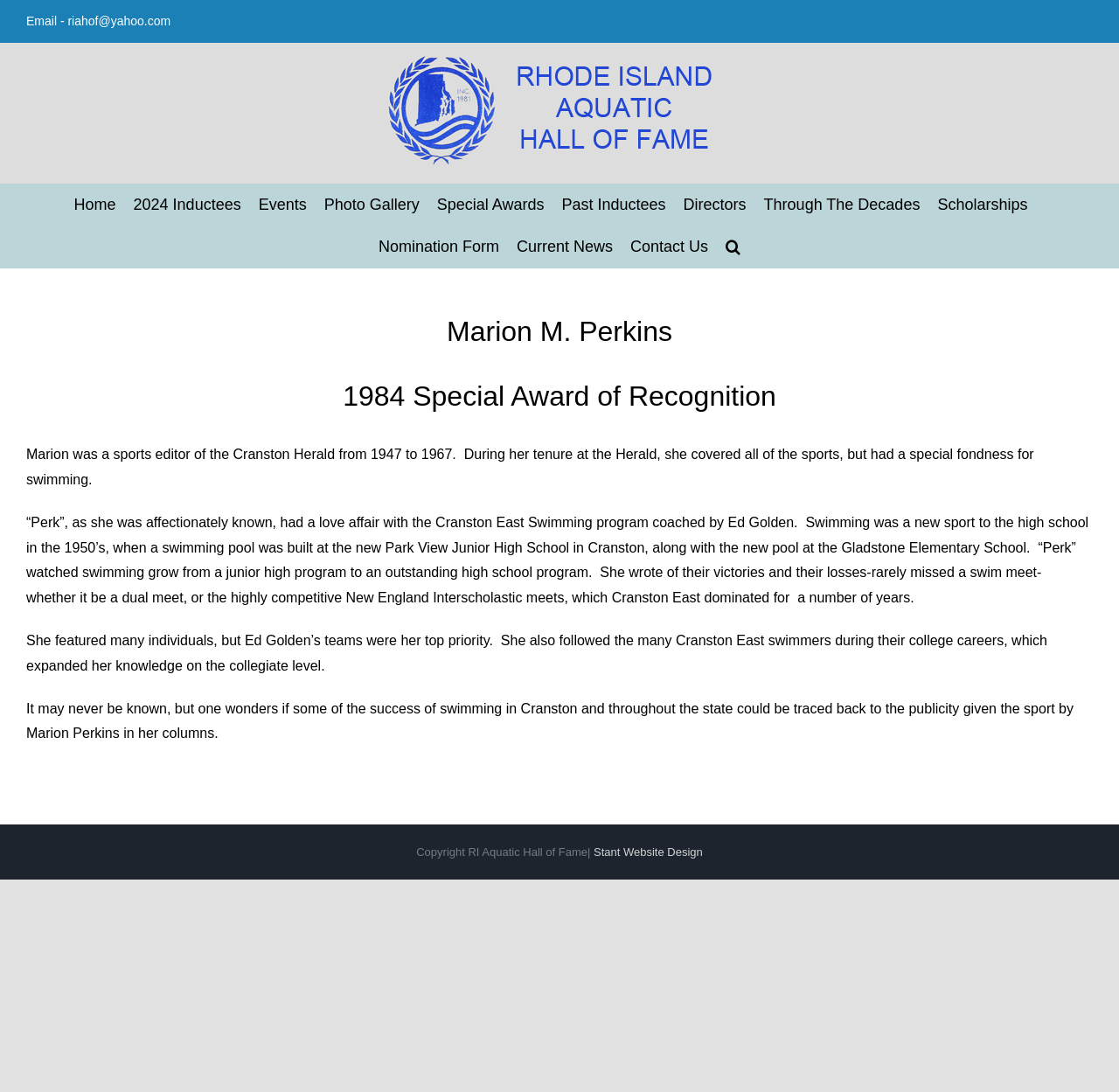Provide an in-depth description of the elements and layout of the webpage.

The webpage is dedicated to Marion M. Perkins, a sports editor of the Cranston Herald from 1947 to 1967, who received the 1984 Special Award of Recognition. At the top left corner, there is an email link and a logo of the Rhode Island Aquatic Hall of Fame. Below the logo, a navigation menu with 12 links is situated, including "Home", "2024 Inductees", "Events", and "Special Awards", among others.

The main content of the webpage is divided into sections. The first section has a heading "Marion M. Perkins" and a subheading "1984 Special Award of Recognition". Below these headings, there are four paragraphs of text describing Marion's career and achievements as a sports editor, focusing on her coverage of swimming and her support for the Cranston East Swimming program.

At the bottom of the page, there is a copyright notice and a link to the website designer, Stant Website Design. Overall, the webpage has a simple and clean layout, with a focus on presenting information about Marion M. Perkins and her achievements.